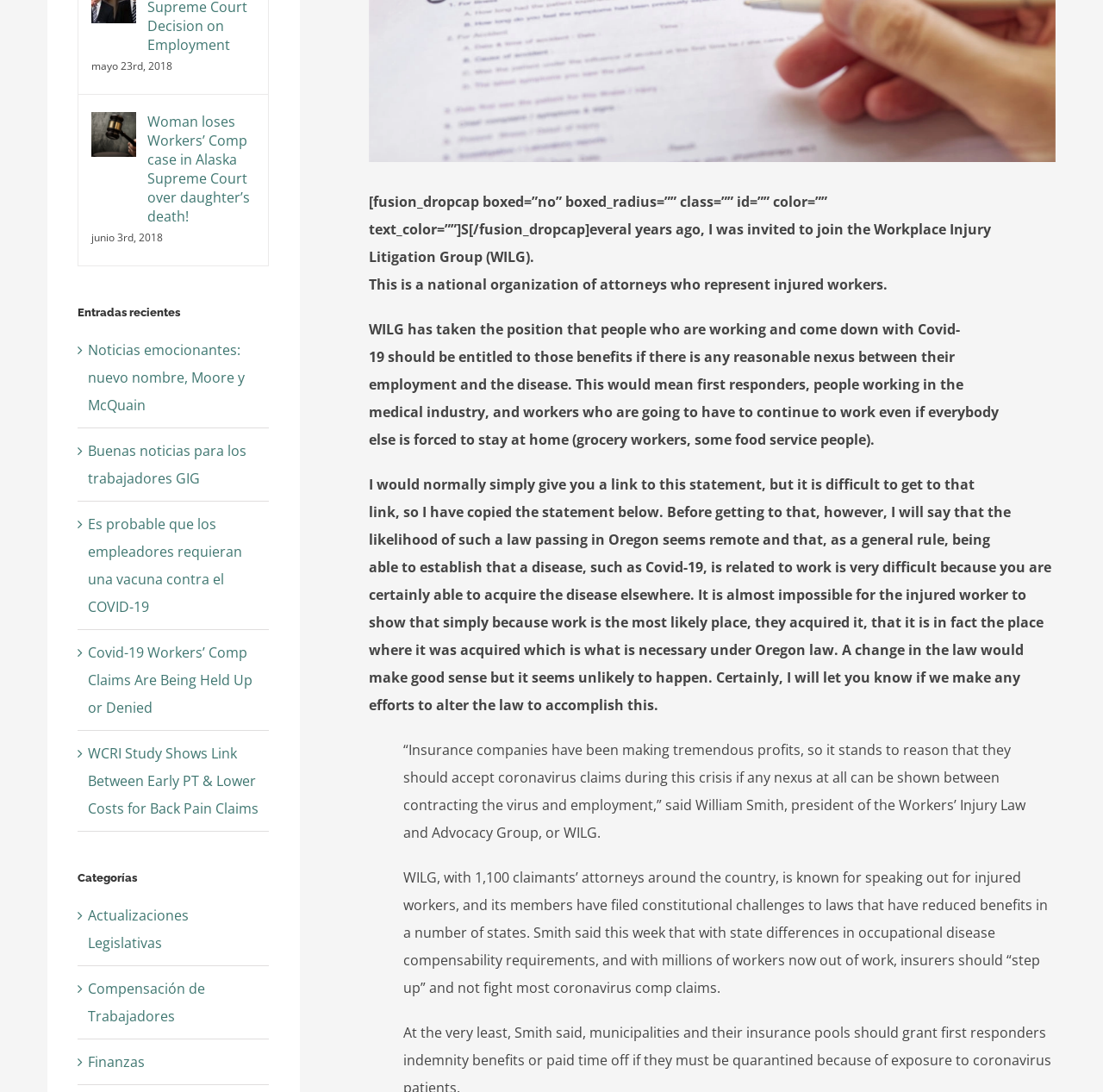Provide the bounding box coordinates in the format (top-left x, top-left y, bottom-right x, bottom-right y). All values are floating point numbers between 0 and 1. Determine the bounding box coordinate of the UI element described as: parent_node: Eugene Oregón Marketing Internet

[0.793, 0.26, 0.91, 0.314]